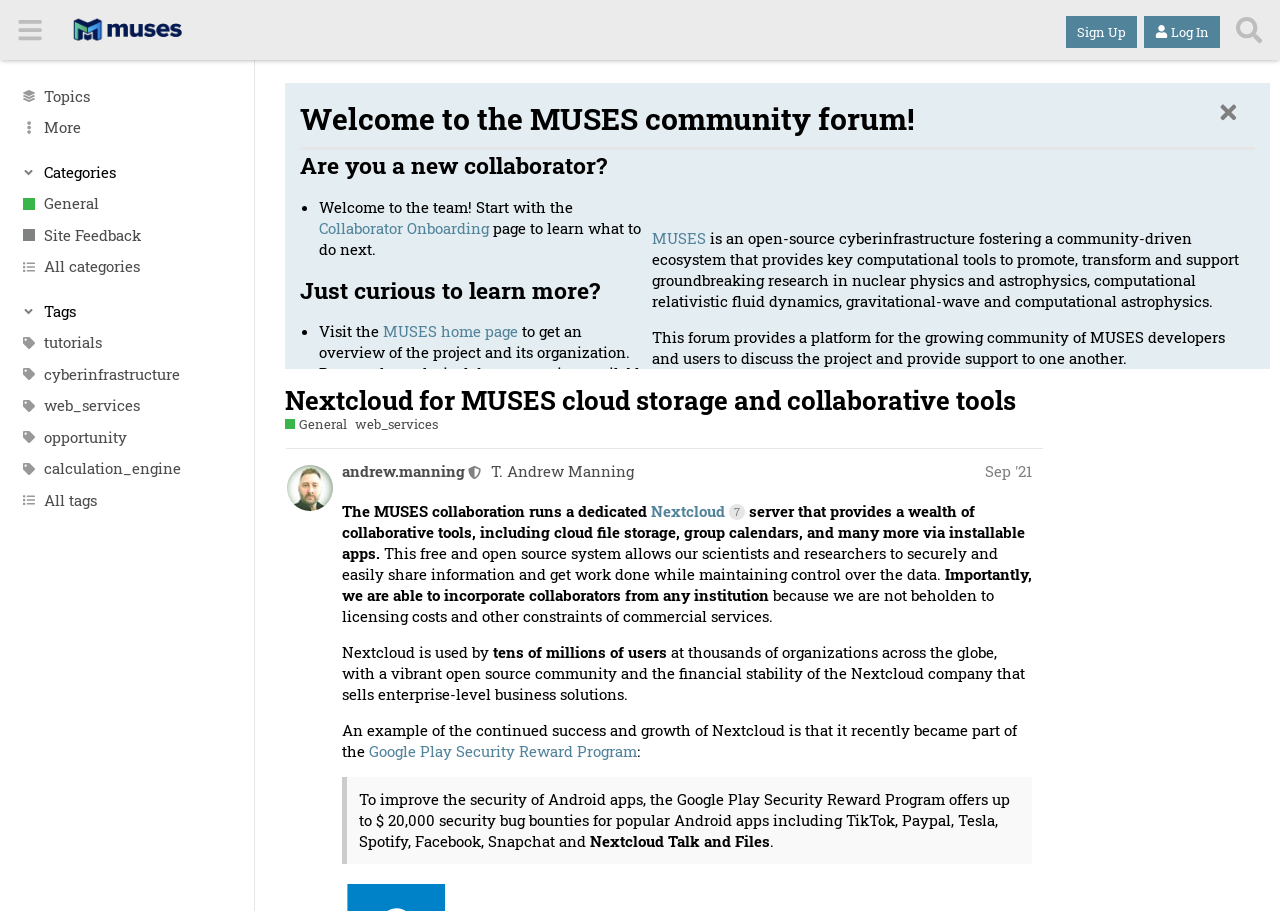Please identify the bounding box coordinates of the region to click in order to complete the task: "Read the post by 'andrew.manning'". The coordinates must be four float numbers between 0 and 1, specified as [left, top, right, bottom].

[0.259, 0.506, 0.815, 0.534]